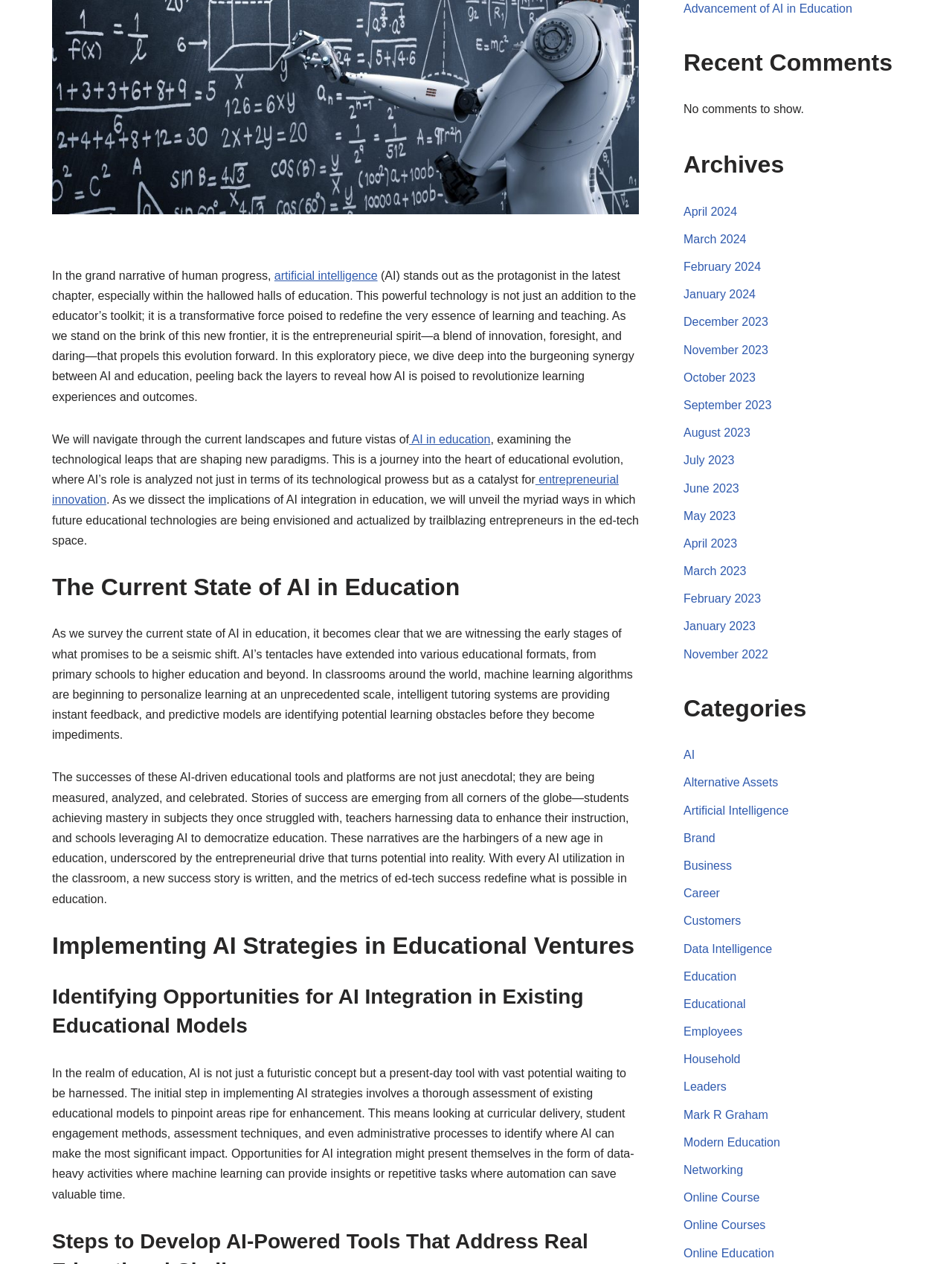Identify and provide the bounding box for the element described by: "October 2023".

[0.718, 0.294, 0.794, 0.304]